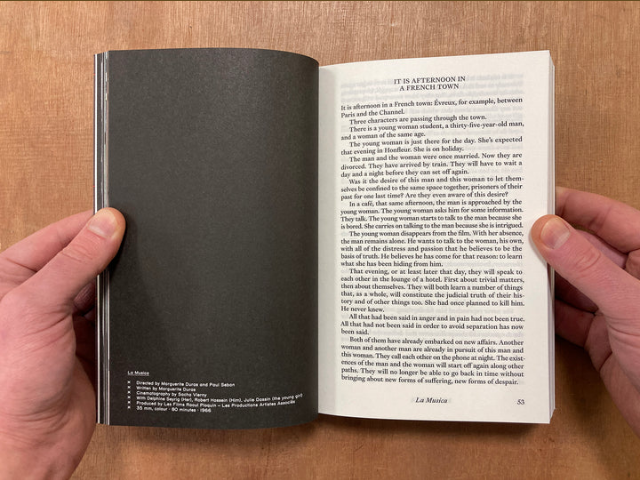Is the text on the right page a poem?
Please analyze the image and answer the question with as much detail as possible.

The text on the right page is in a paragraph format, discussing characters and their interactions, which suggests that it is a passage of prose rather than a poem.